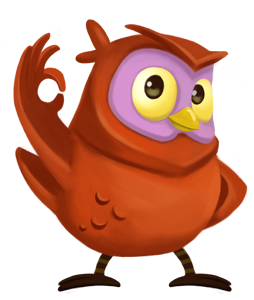What is the color of the accents around the owl's eyes?
Please use the image to provide a one-word or short phrase answer.

purple